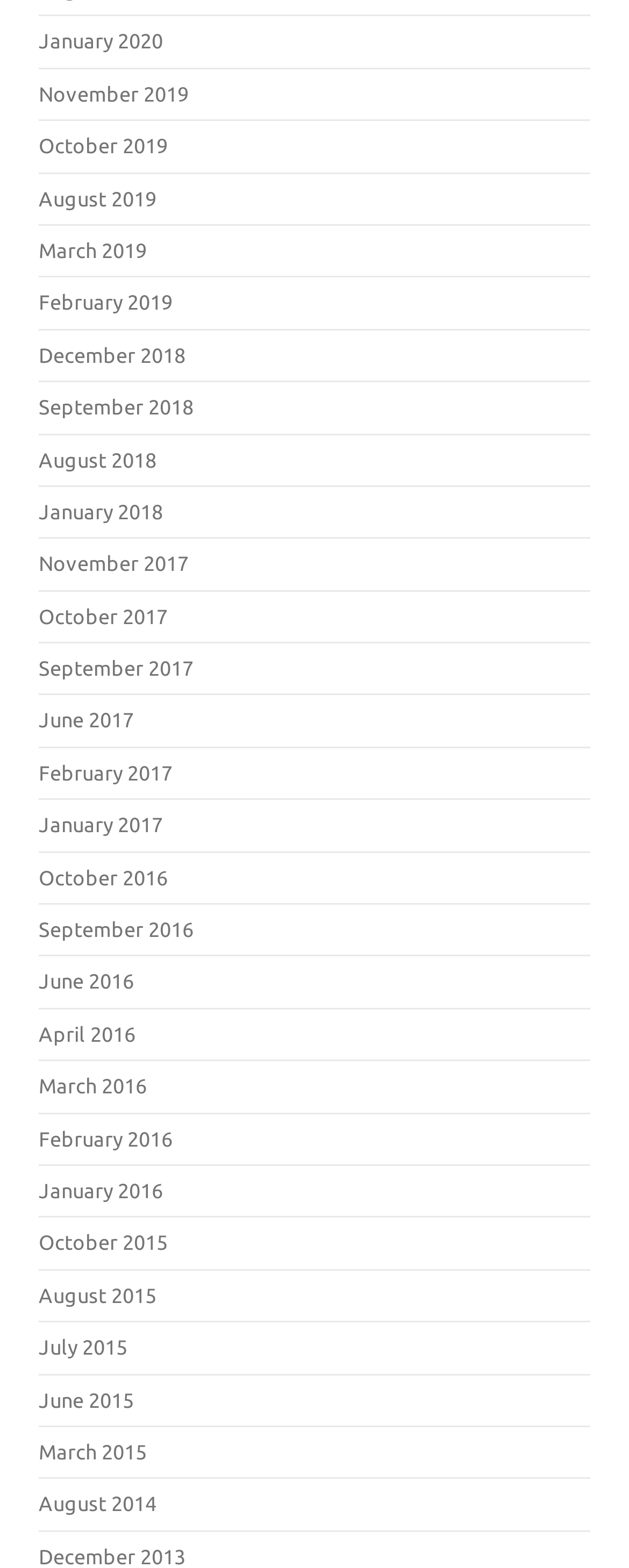Can you identify the bounding box coordinates of the clickable region needed to carry out this instruction: 'view December 2013'? The coordinates should be four float numbers within the range of 0 to 1, stated as [left, top, right, bottom].

[0.062, 0.985, 0.295, 0.999]